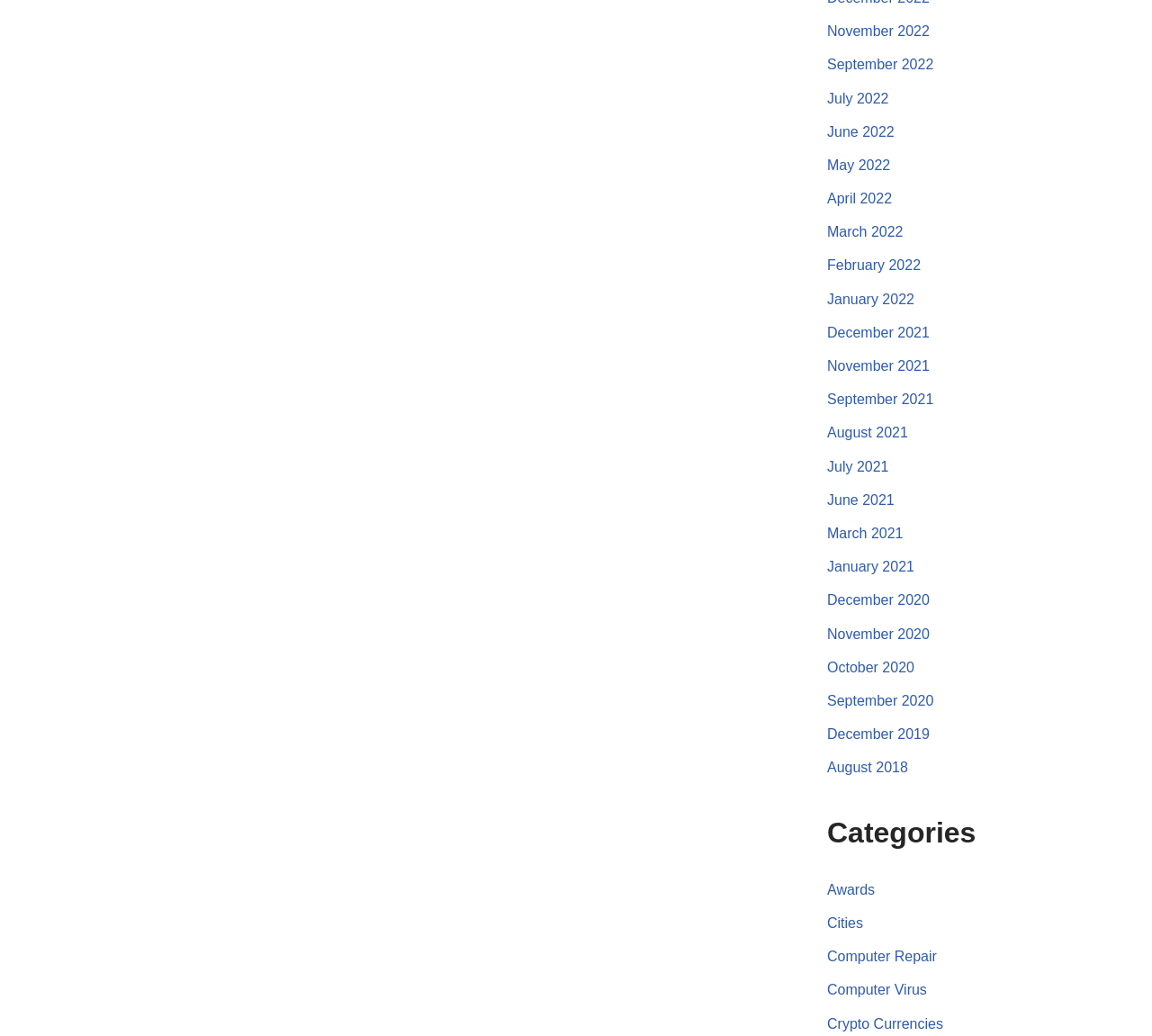How many months are listed in 2022?
Look at the image and construct a detailed response to the question.

I counted the links on the webpage that correspond to months in 2022, and there are 12 links, one for each month of the year.